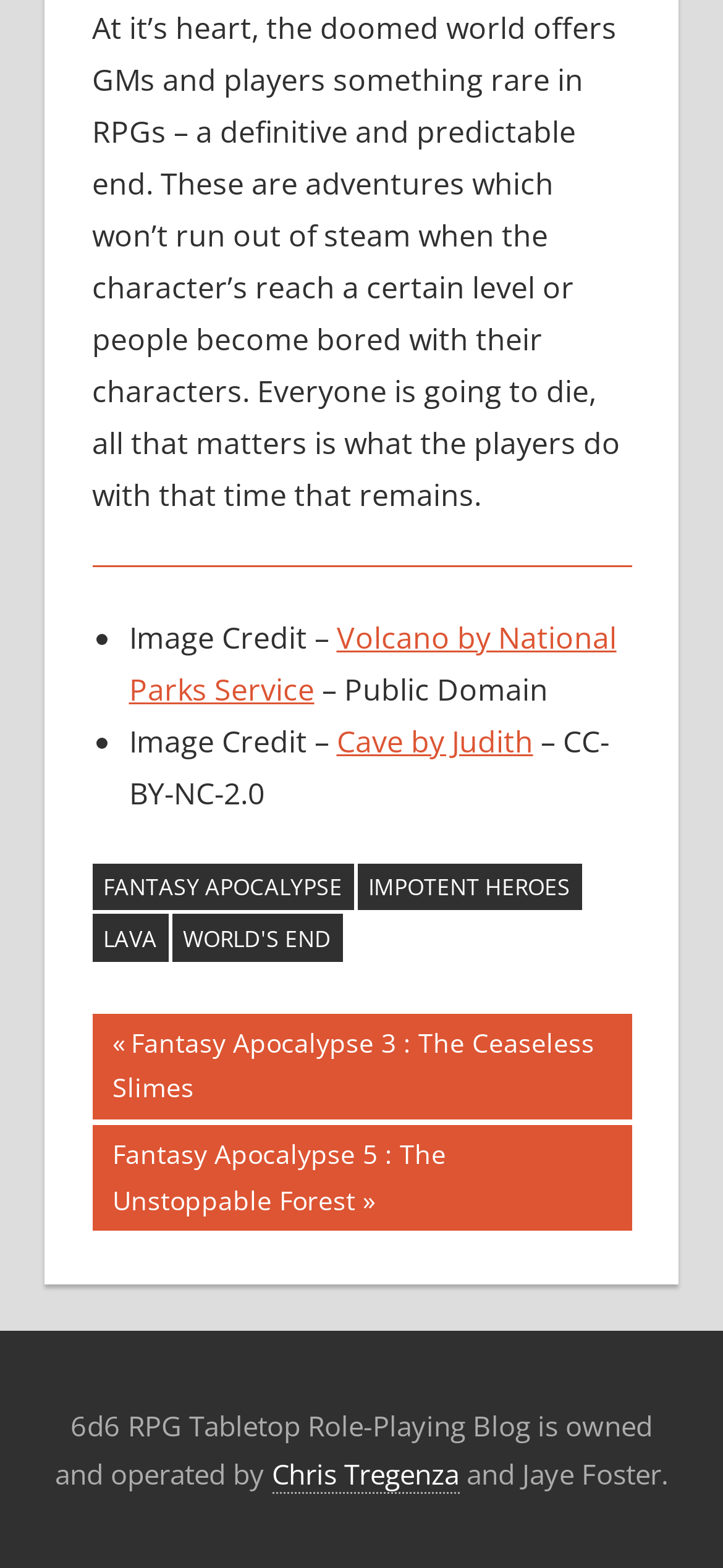Based on the element description "Cave by Judith", predict the bounding box coordinates of the UI element.

[0.465, 0.459, 0.737, 0.485]